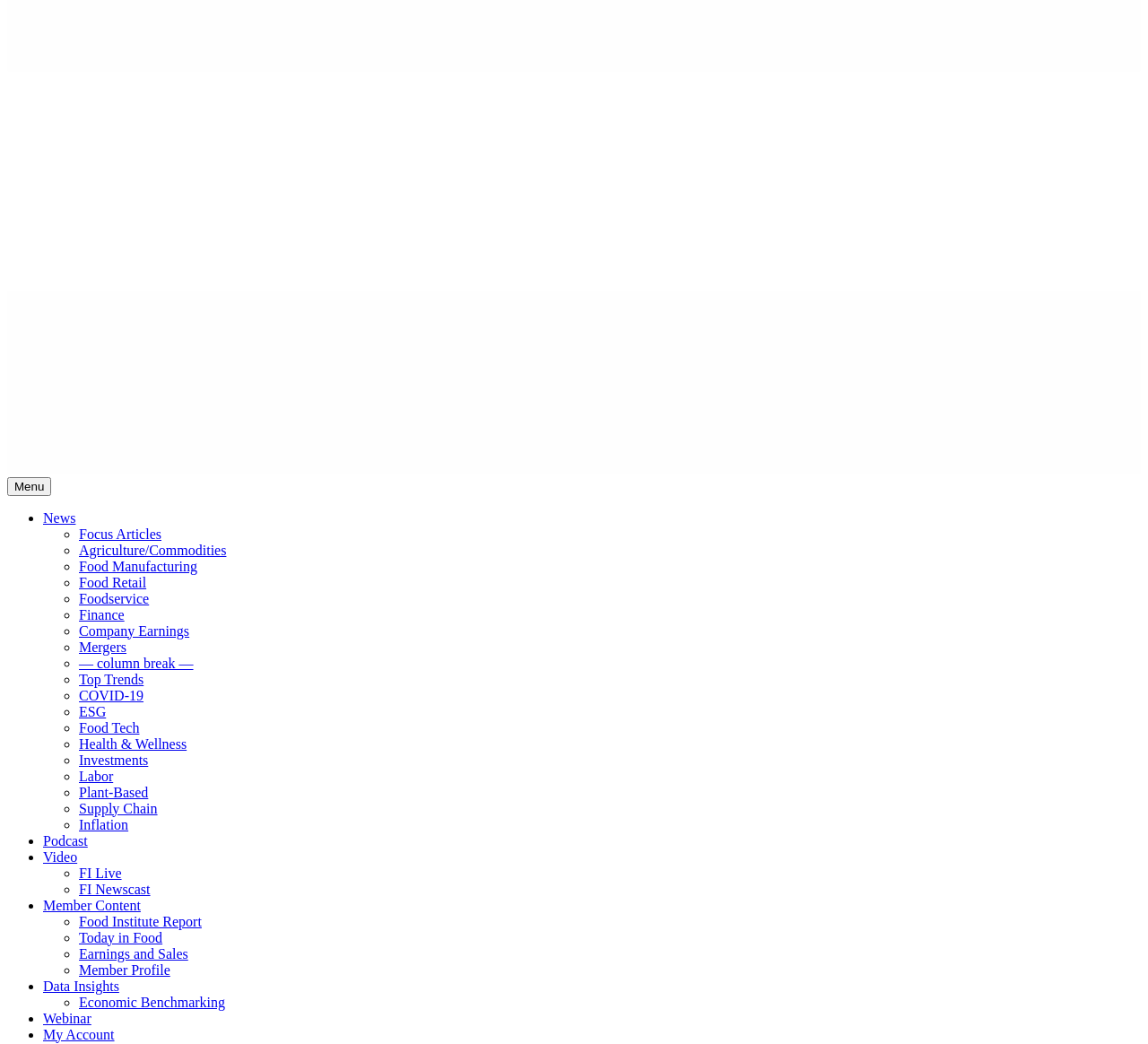Please locate the clickable area by providing the bounding box coordinates to follow this instruction: "Access Member Content".

[0.038, 0.86, 0.123, 0.874]